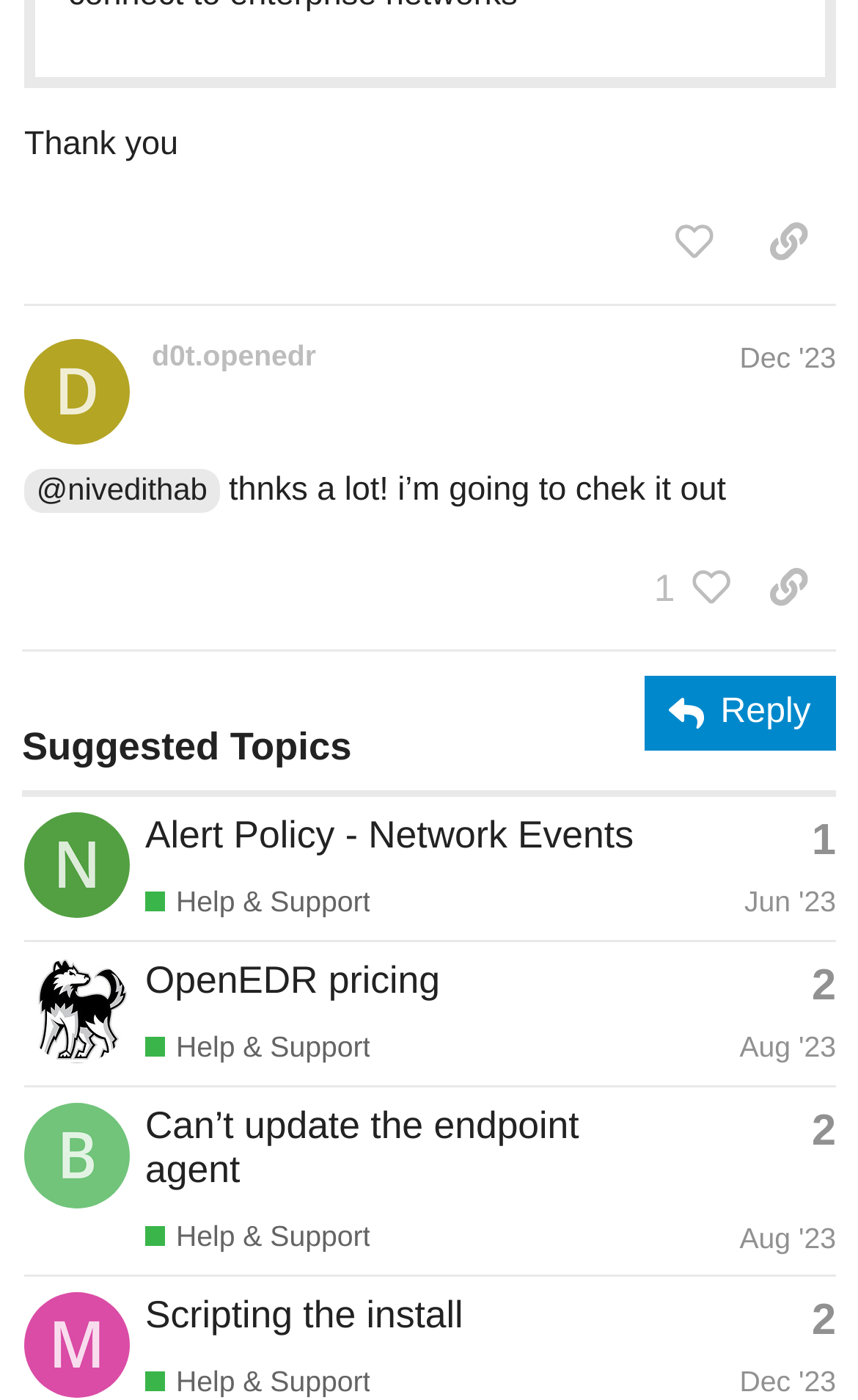How many replies does the topic 'Can’t update the endpoint agent' have?
Refer to the image and provide a concise answer in one word or phrase.

2 replies